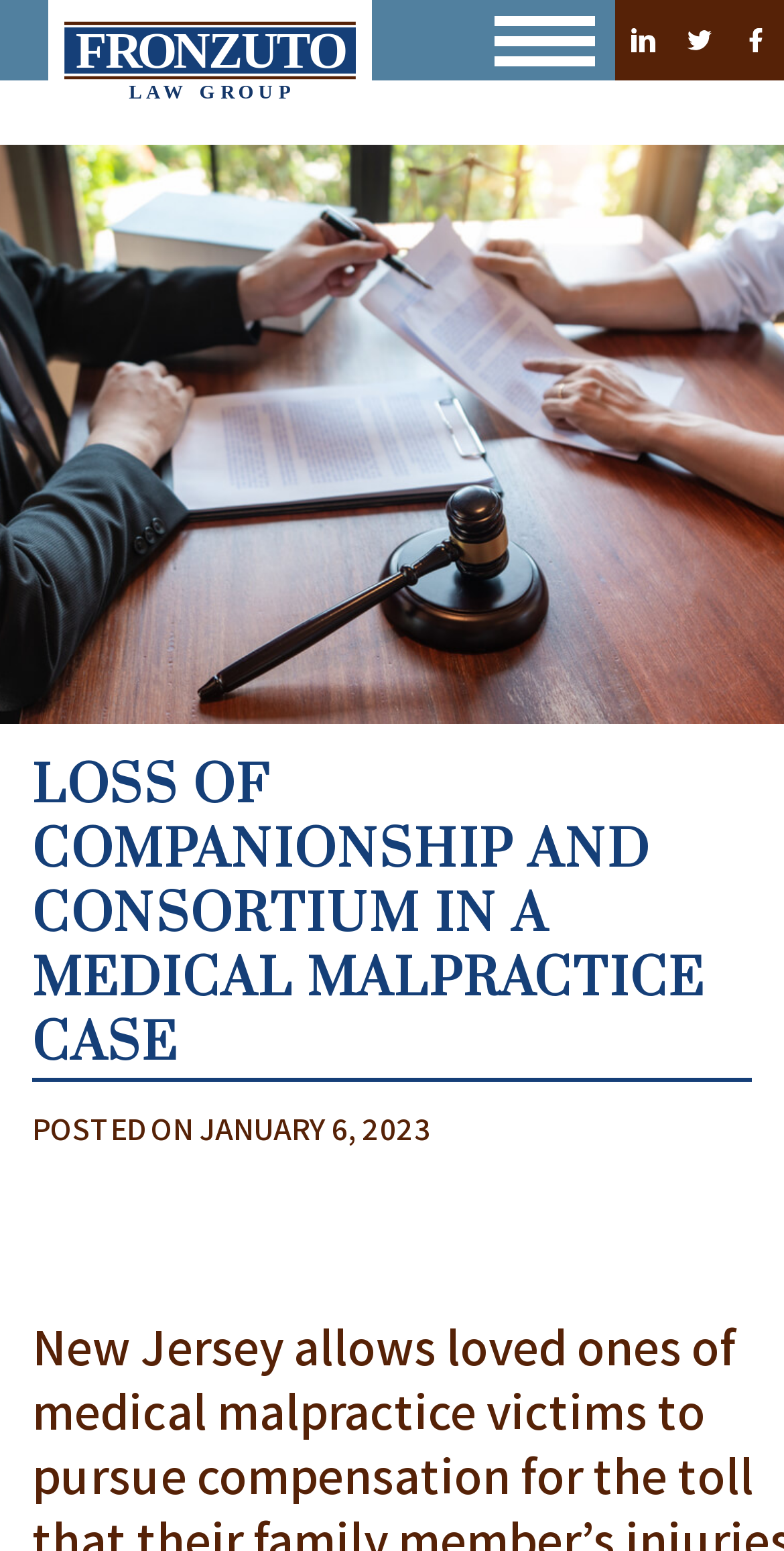Bounding box coordinates are to be given in the format (top-left x, top-left y, bottom-right x, bottom-right y). All values must be floating point numbers between 0 and 1. Provide the bounding box coordinate for the UI element described as: parent_node: Fronzuto Law Group Linkedin

[0.631, 0.023, 0.759, 0.029]